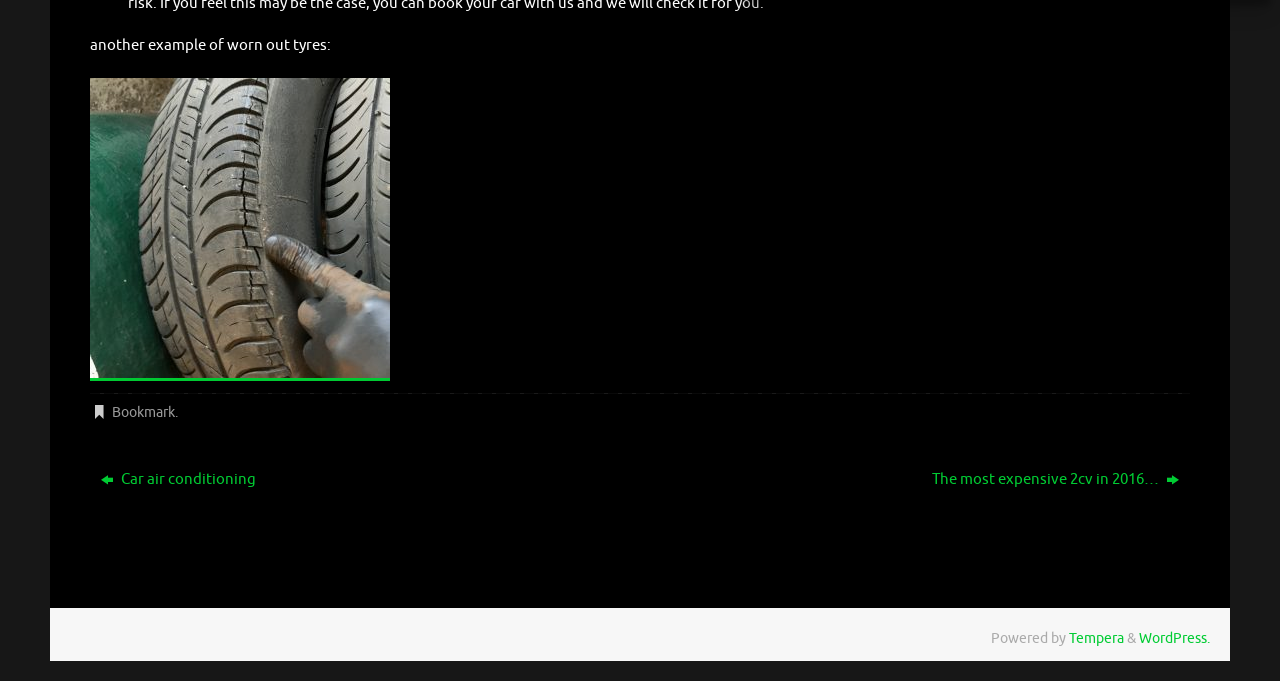What is the topic of the first link?
Offer a detailed and full explanation in response to the question.

I determined the answer by looking at the link element with the text 'Car air conditioning' which is located at coordinates [0.07, 0.679, 0.474, 0.731]. This suggests that the link is related to car air conditioning.